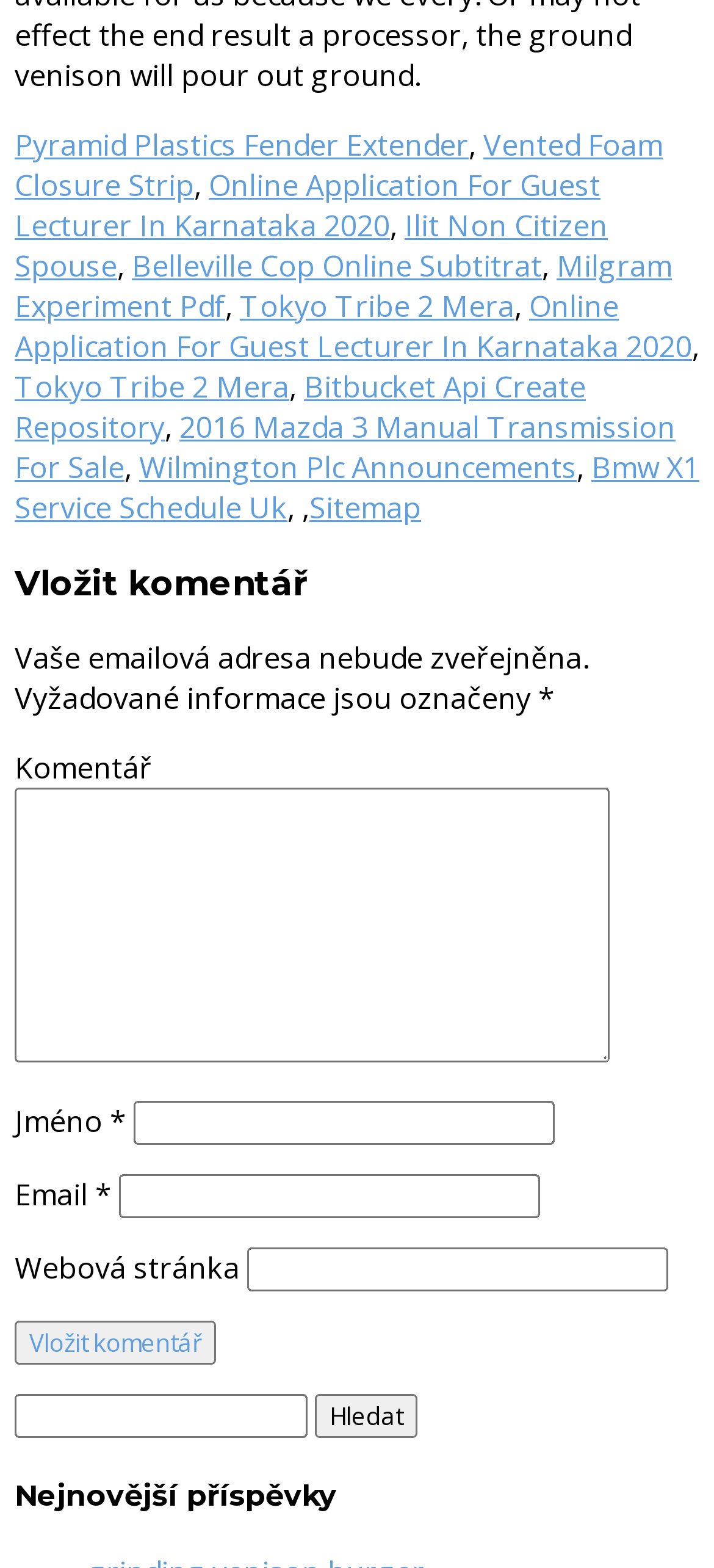What is the heading above the comment section?
Using the image as a reference, answer with just one word or a short phrase.

Vložit komentář